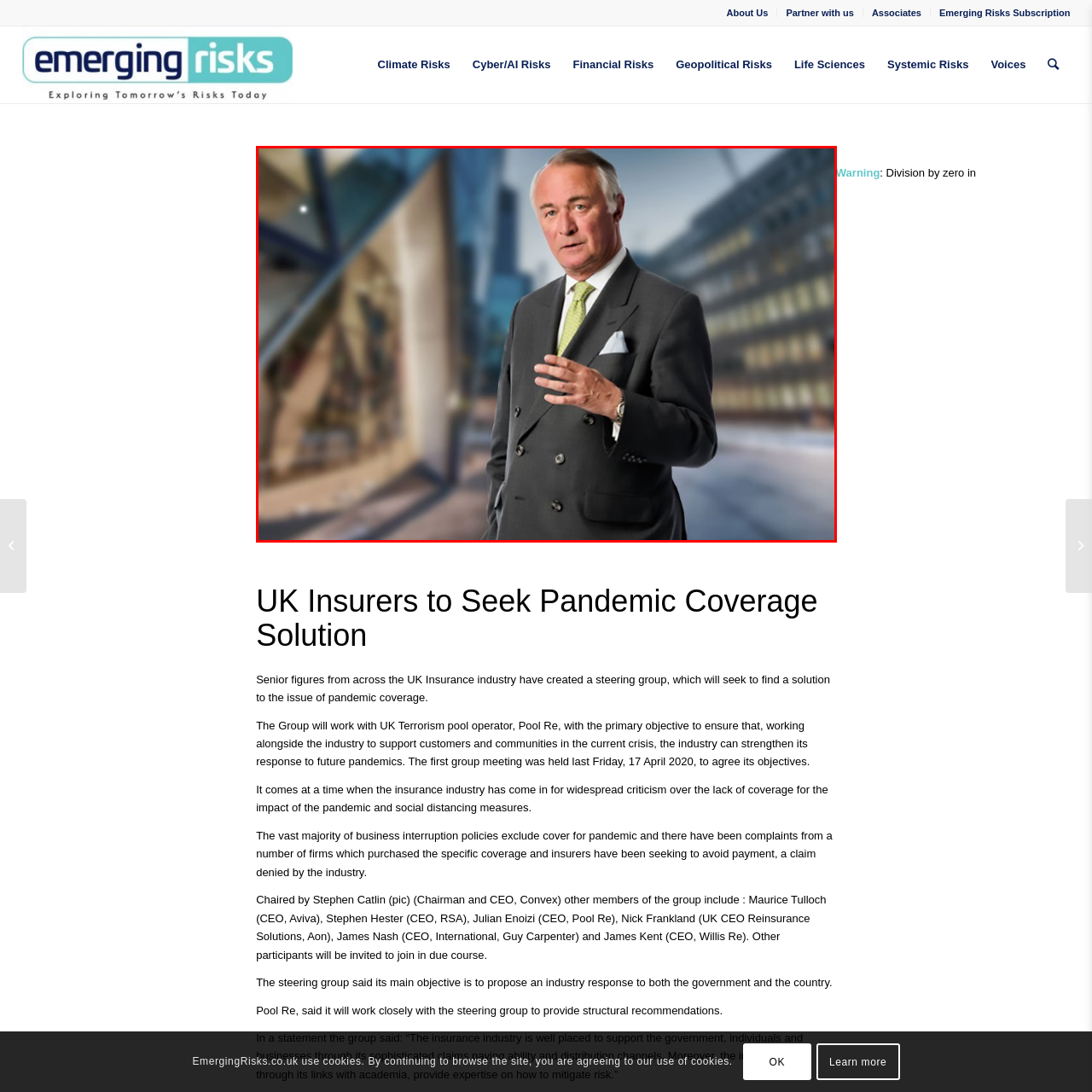Elaborate on all the details and elements present in the red-outlined area of the image.

The image features a distinguished man dressed in a tailored double-breasted suit, complete with a crisp white pocket square and a vibrant green tie. He stands against a modern, architecturally striking backdrop, characterized by glass and steel structures that speak to contemporary design. His expression is serious yet approachable as he gestures with one hand, possibly emphasizing a point or engaging in conversation. The visual context suggests a professional atmosphere, likely related to the financial or insurance industry, where insights and leadership are crucial, aligning with the article's theme about the UK Insurance sector's response to pandemic-related challenges.